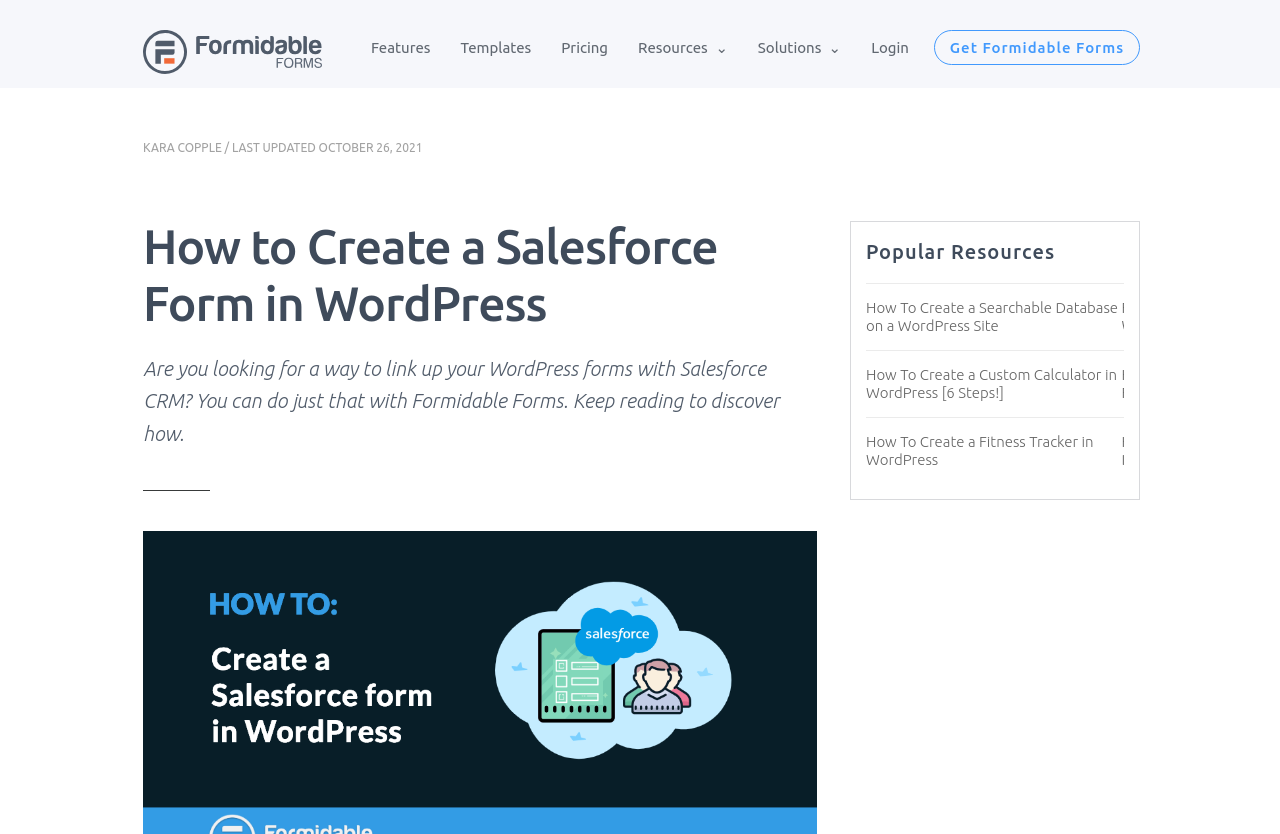What is the purpose of the article?
Using the image, elaborate on the answer with as much detail as possible.

The purpose of the article is to teach how to create a Salesforce form in WordPress, which can be inferred from the heading element with a bounding box coordinate of [0.112, 0.261, 0.638, 0.399] and the static text element with a bounding box coordinate of [0.112, 0.428, 0.609, 0.533].